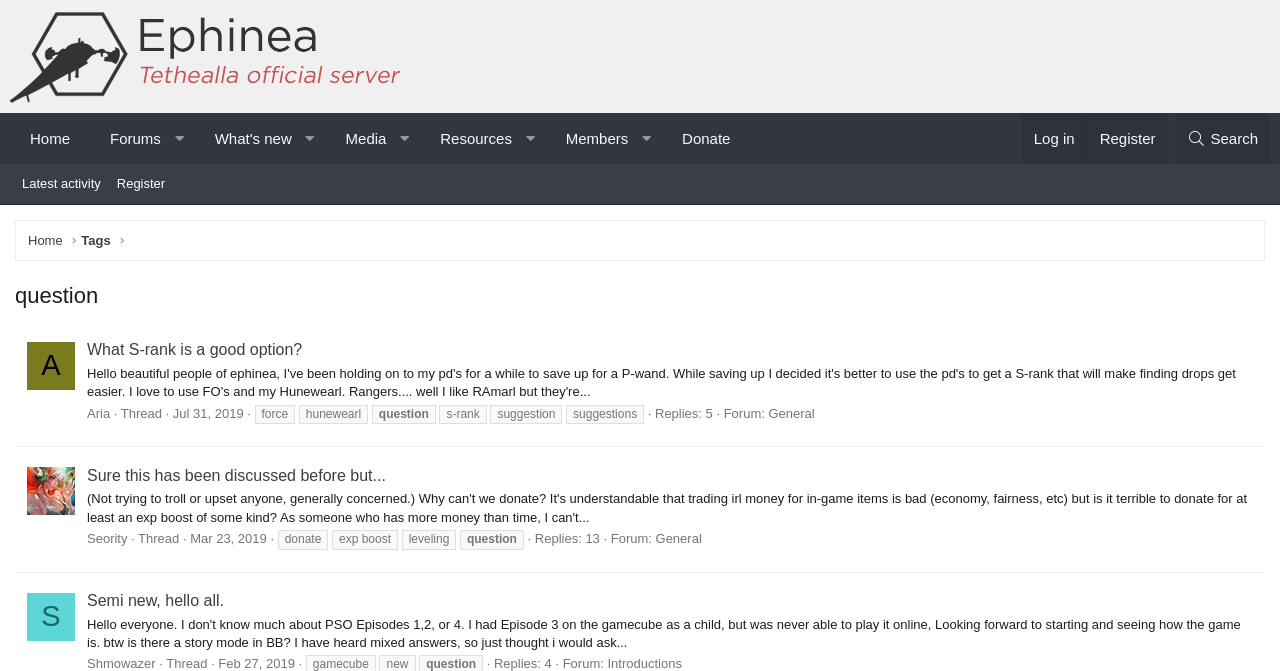Please identify the bounding box coordinates of the clickable area that will fulfill the following instruction: "Search for something". The coordinates should be in the format of four float numbers between 0 and 1, i.e., [left, top, right, bottom].

[0.918, 0.168, 0.992, 0.244]